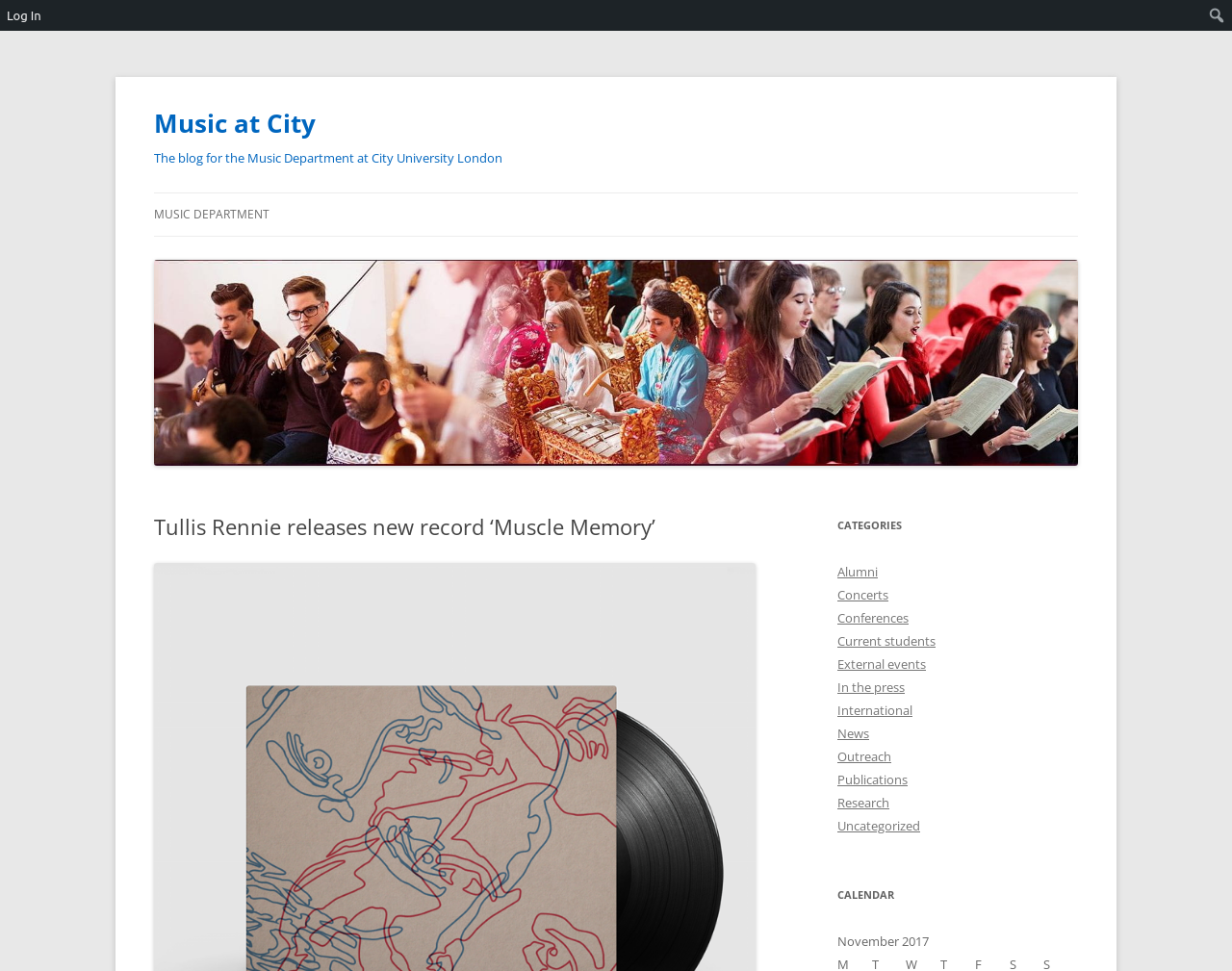What categories are available on this webpage?
Answer with a single word or phrase by referring to the visual content.

Multiple categories